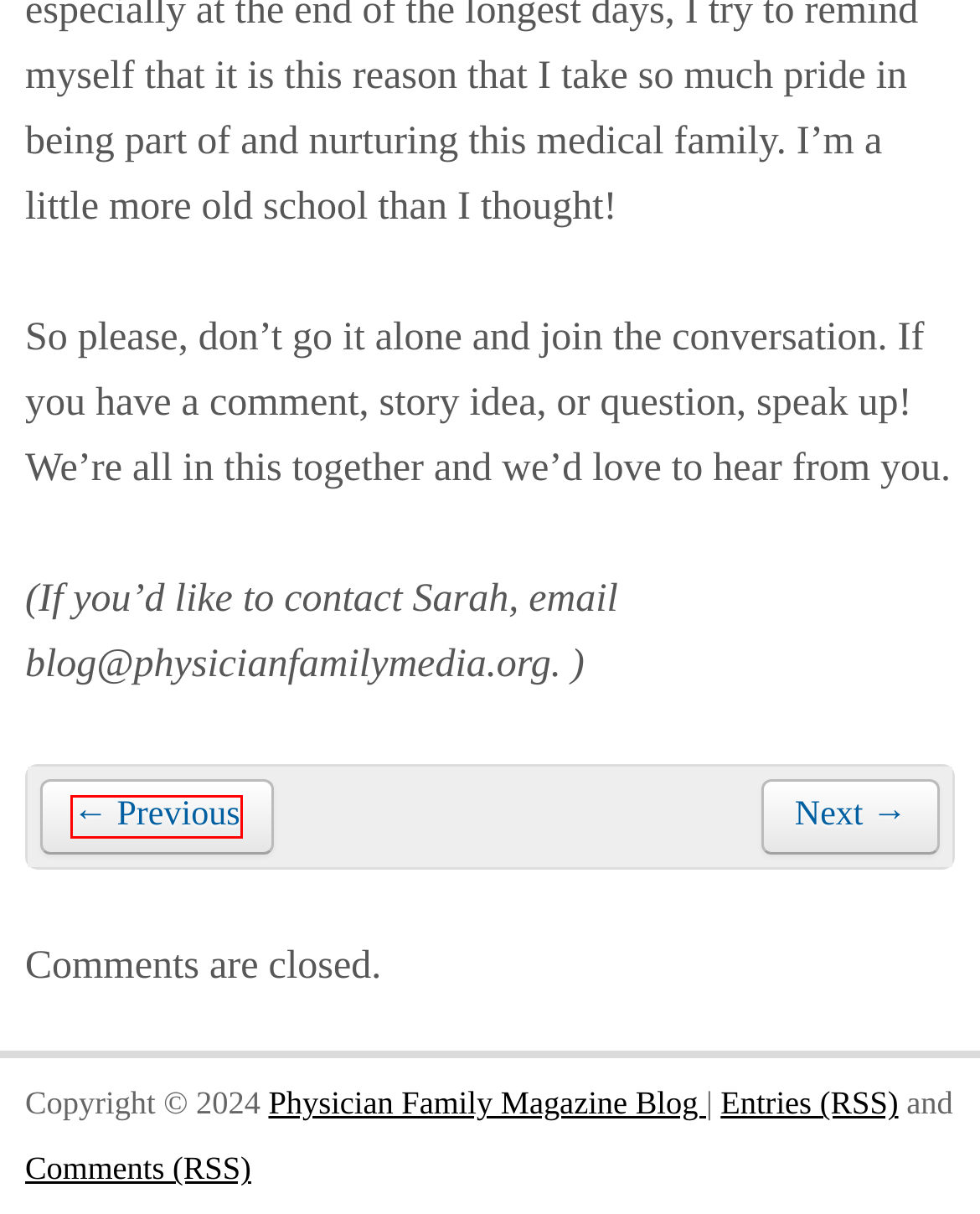You have received a screenshot of a webpage with a red bounding box indicating a UI element. Please determine the most fitting webpage description that matches the new webpage after clicking on the indicated element. The choices are:
A. Beyond the Bedside: A Journey from Clinician to Healthcare Leader
B. Uncategorized
C. Next Chapter: PGY1 Neurosurgery
D. Donna Rovito
E. Comments for Physician Family Magazine Blog
F. Practical Advice for Nurturing our Medical Marriages
G. Physician Family Magazine Blog
H. Physician Family Media

C